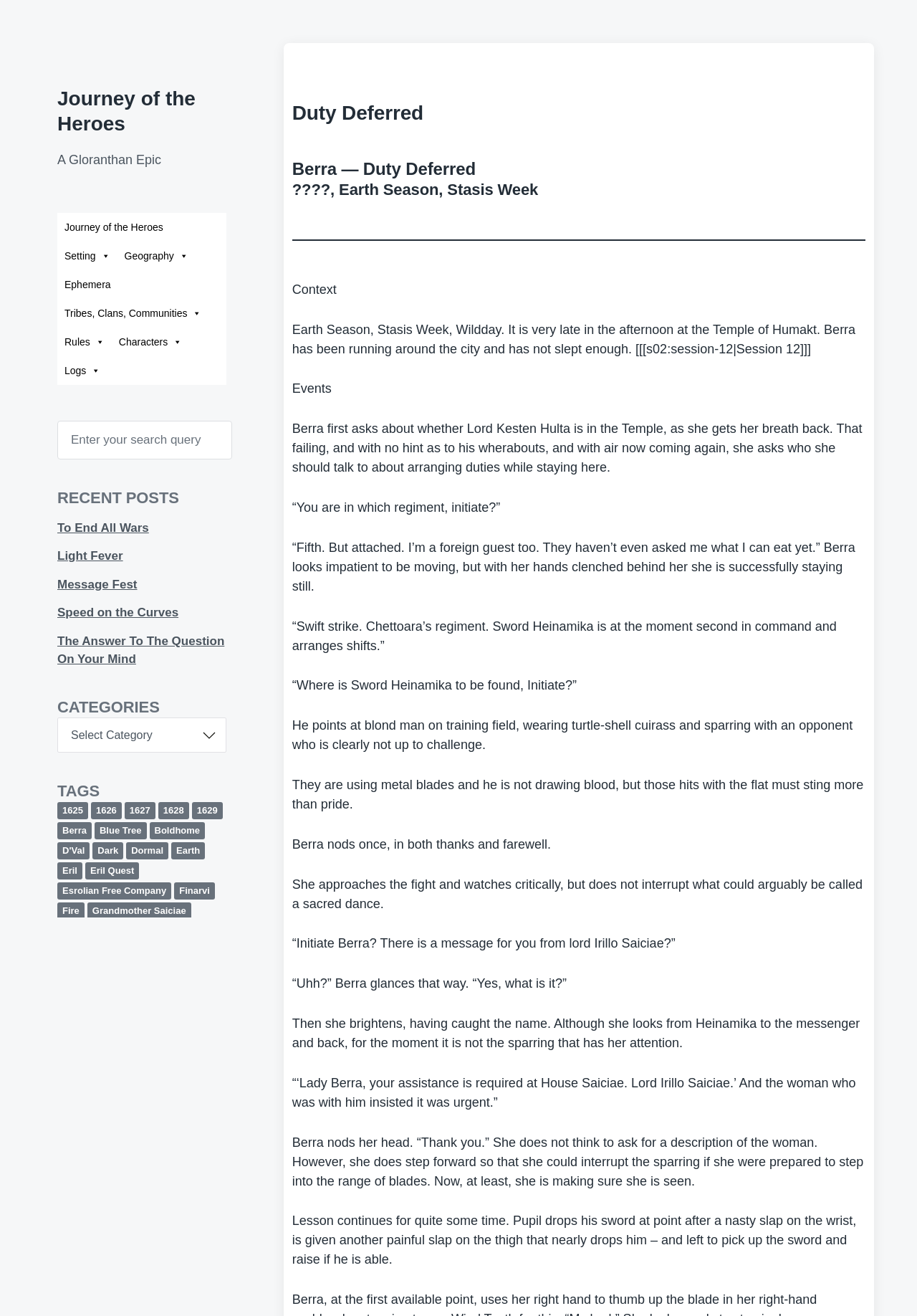What is the name of the first recent post?
Provide a one-word or short-phrase answer based on the image.

To End All Wars